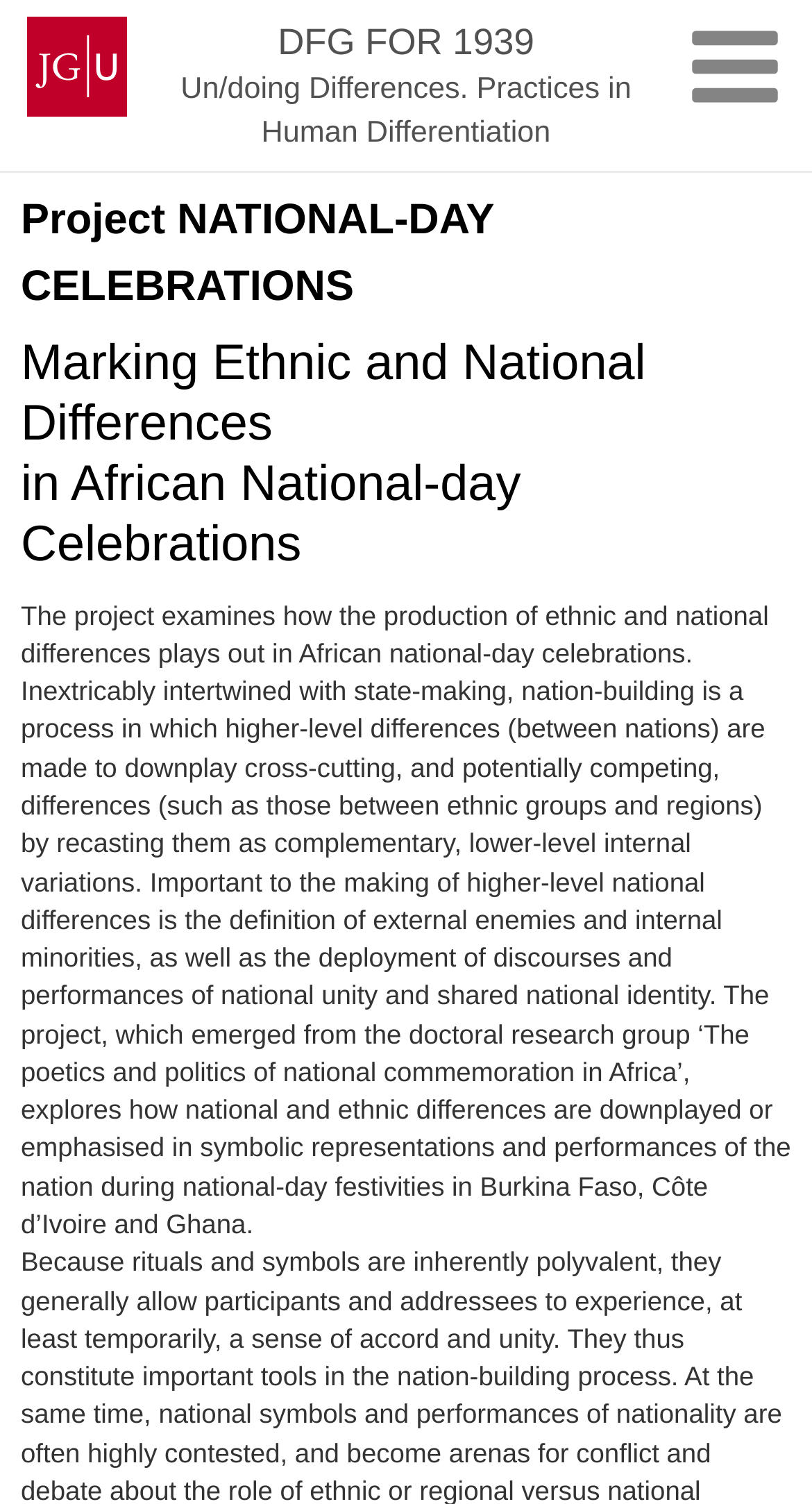What is the role of external enemies in nation-building?
Please answer the question with a detailed and comprehensive explanation.

The project description mentions that the definition of external enemies is important to the making of higher-level national differences. This suggests that external enemies play a role in defining national differences during the nation-building process.